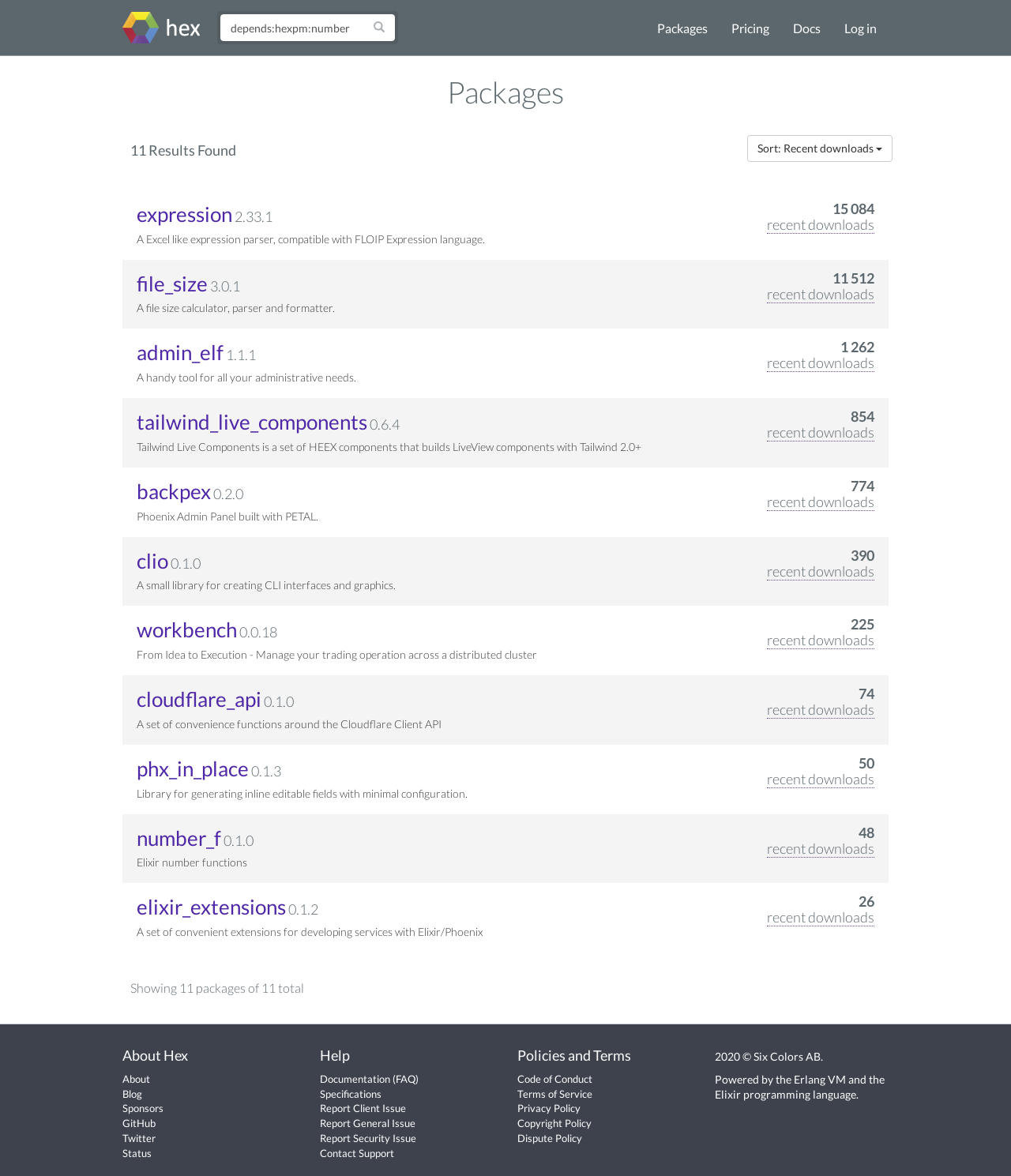Given the webpage screenshot and the description, determine the bounding box coordinates (top-left x, top-left y, bottom-right x, bottom-right y) that define the location of the UI element matching this description: Copyright Policy

[0.512, 0.95, 0.585, 0.96]